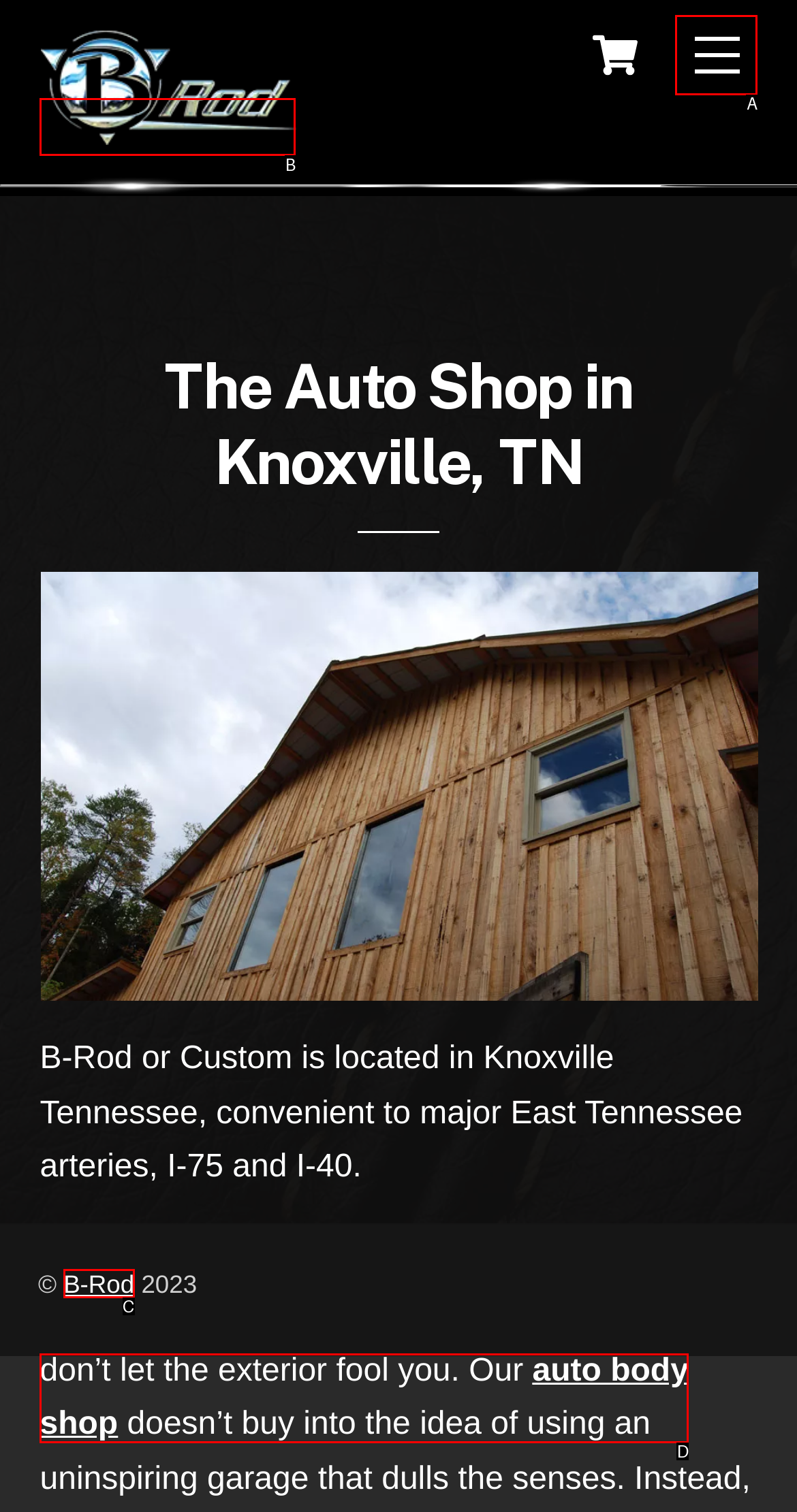Determine the HTML element that aligns with the description: title="B-Rod or Custom"
Answer by stating the letter of the appropriate option from the available choices.

B